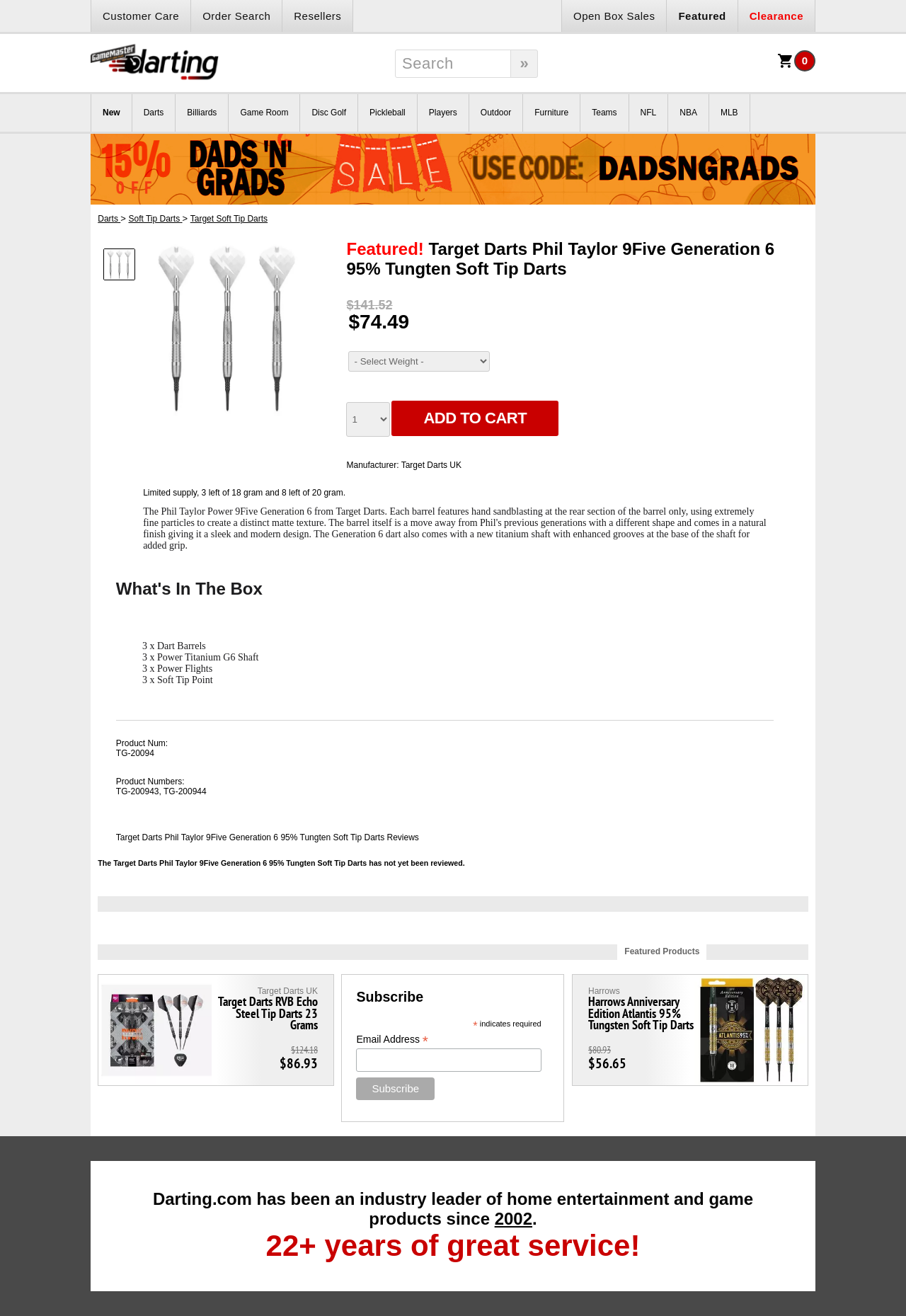Please identify the bounding box coordinates of where to click in order to follow the instruction: "Subscribe to the newsletter".

[0.393, 0.819, 0.48, 0.836]